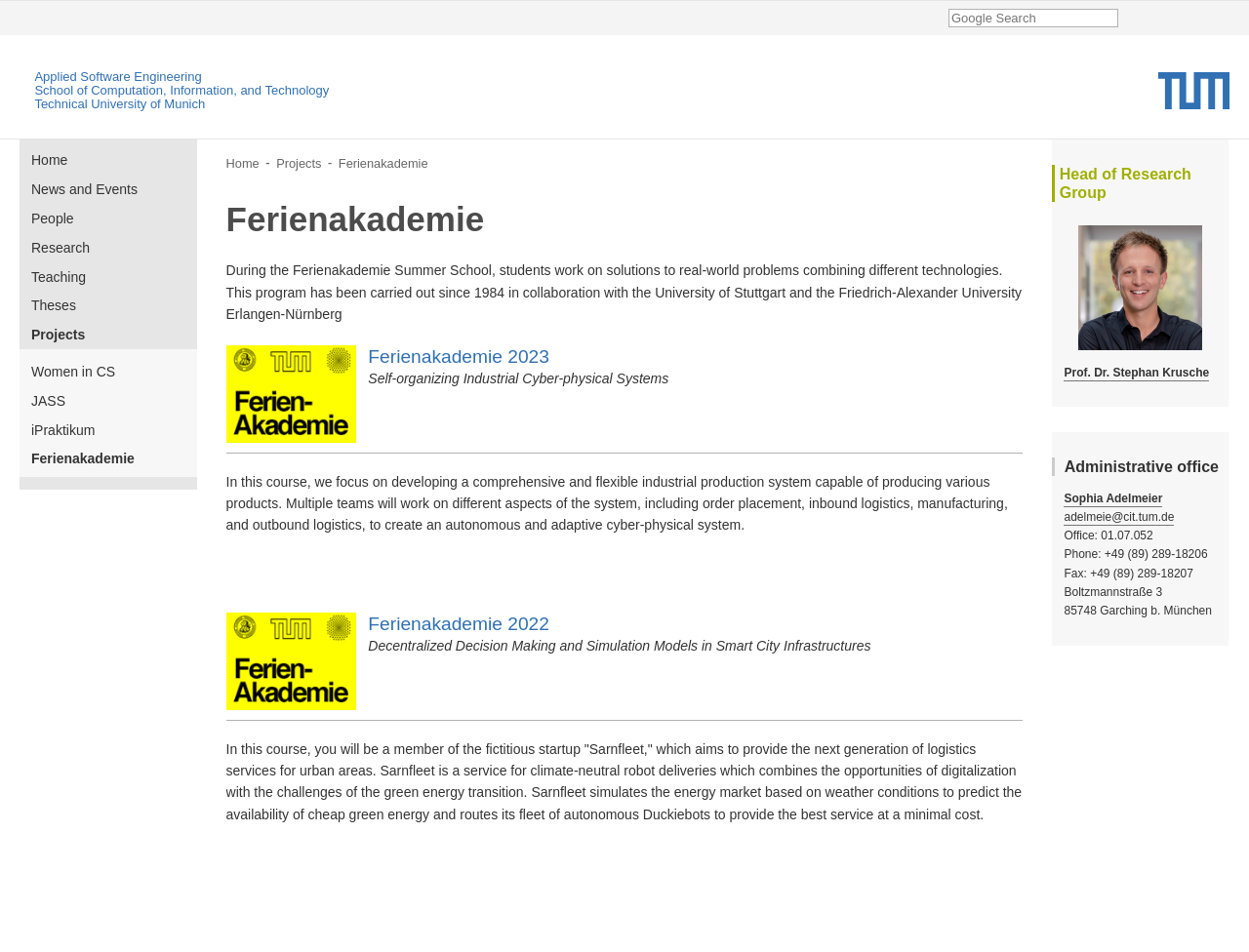Based on the image, provide a detailed and complete answer to the question: 
What is the focus of the Ferienakademie 2023 course?

The focus of the Ferienakademie 2023 course can be found in the article section of the webpage, which describes the course as developing a comprehensive and flexible industrial production system capable of producing various products.